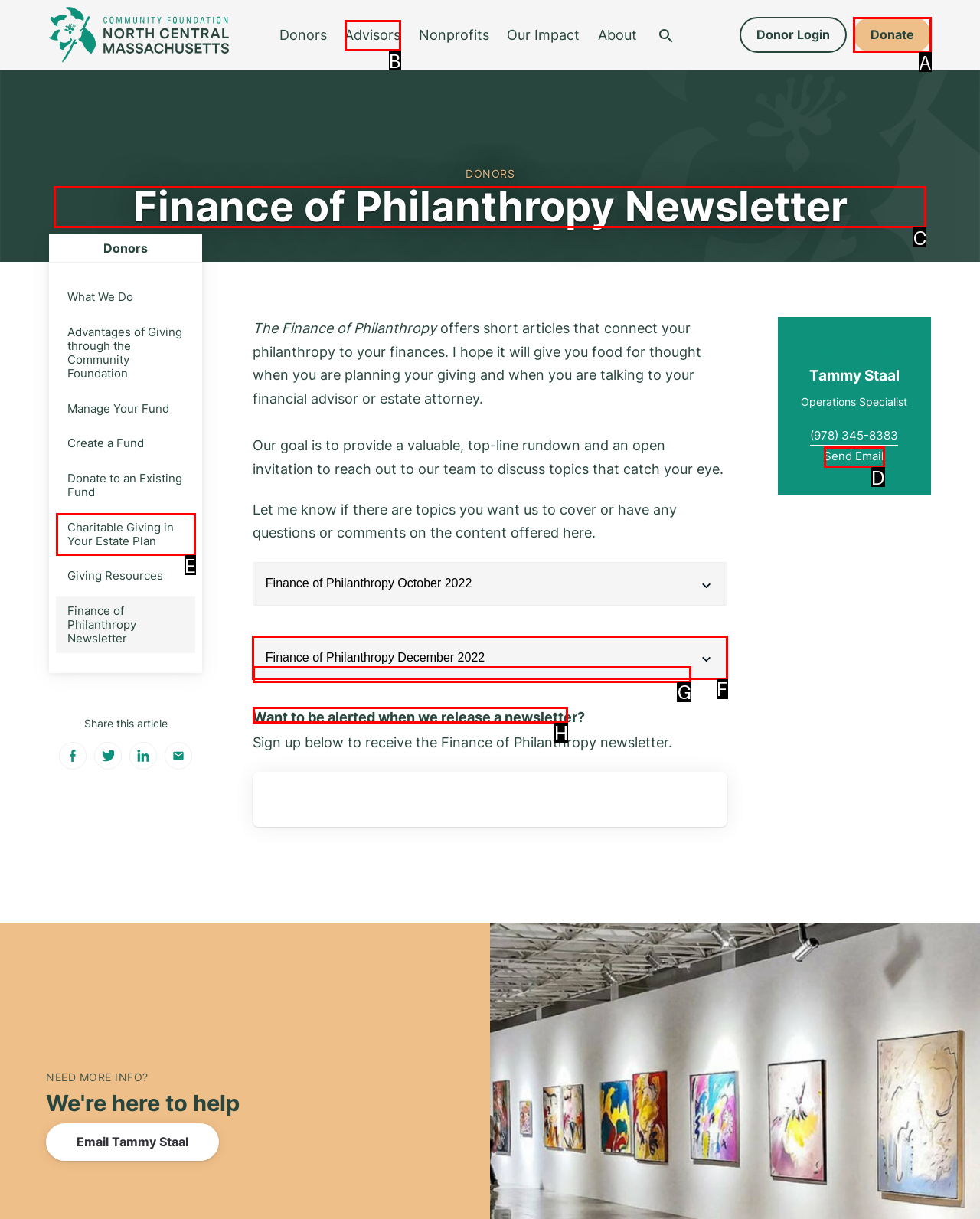Identify the letter of the UI element I need to click to carry out the following instruction: Read the 'Finance of Philanthropy Newsletter'

C